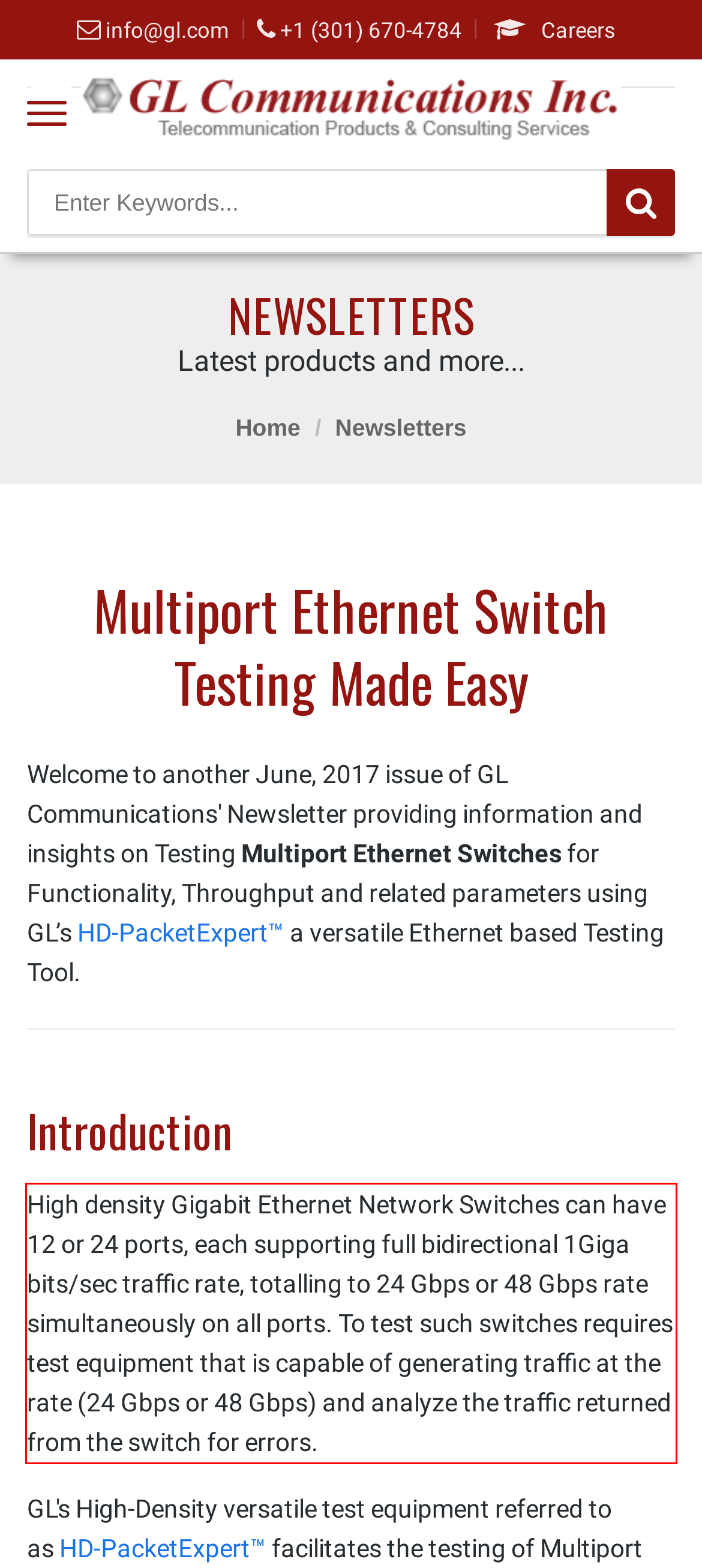Please identify the text within the red rectangular bounding box in the provided webpage screenshot.

High density Gigabit Ethernet Network Switches can have 12 or 24 ports, each supporting full bidirectional 1Giga bits/sec traffic rate, totalling to 24 Gbps or 48 Gbps rate simultaneously on all ports. To test such switches requires test equipment that is capable of generating traffic at the rate (24 Gbps or 48 Gbps) and analyze the traffic returned from the switch for errors.